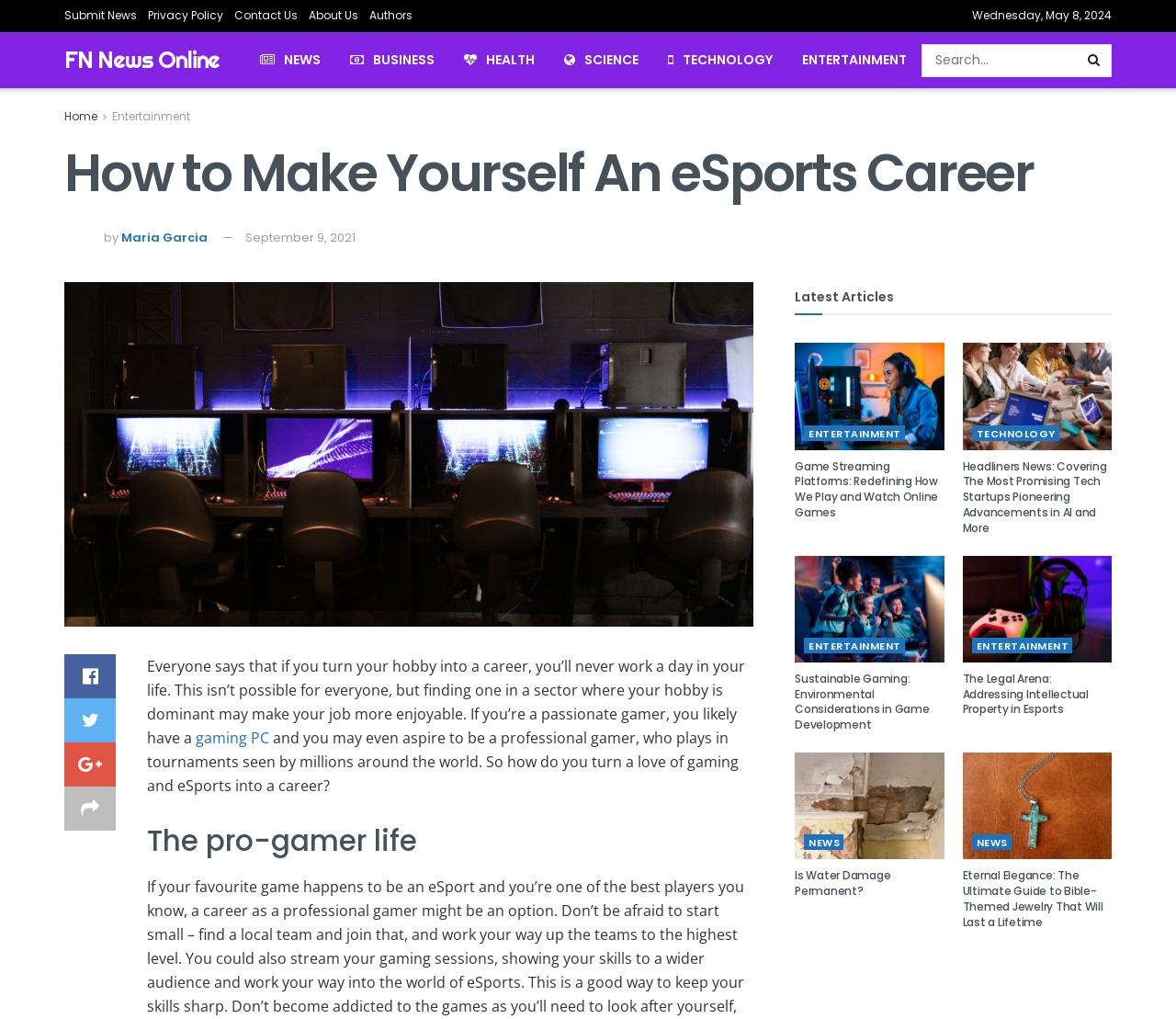How many articles are listed under 'Latest Articles'? Refer to the image and provide a one-word or short phrase answer.

4